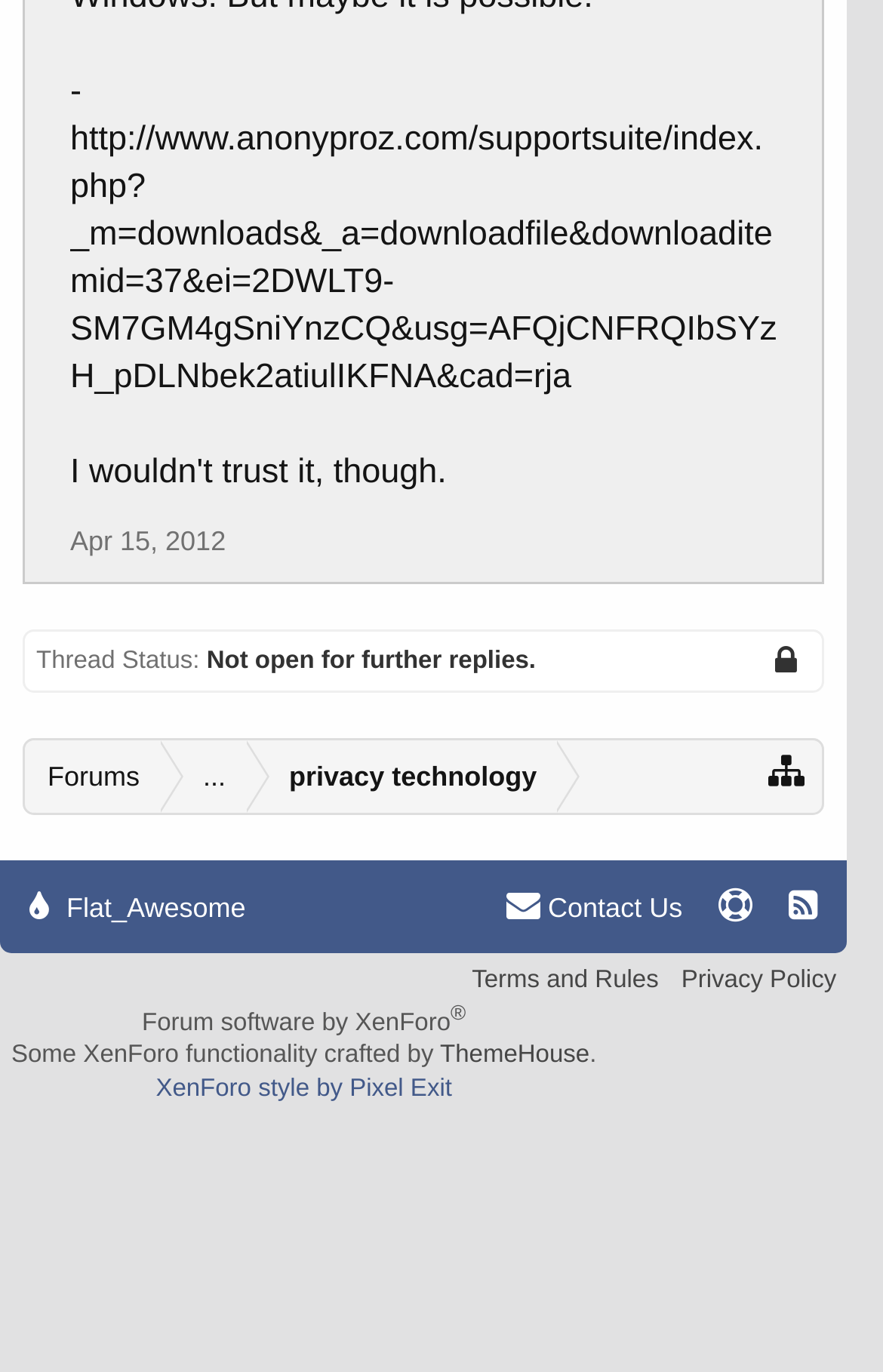Determine the bounding box coordinates for the area you should click to complete the following instruction: "Check thread status".

[0.041, 0.472, 0.226, 0.492]